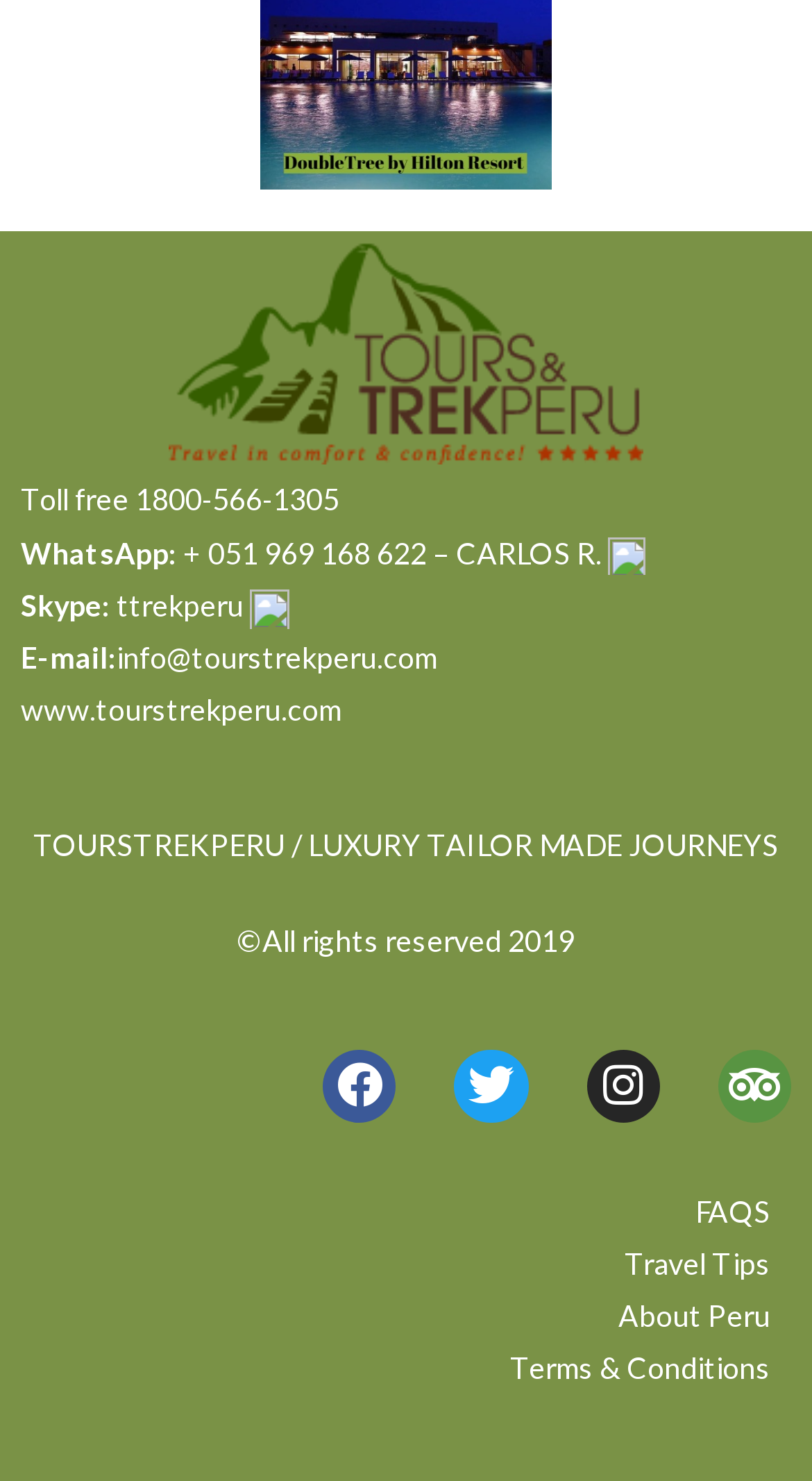Kindly provide the bounding box coordinates of the section you need to click on to fulfill the given instruction: "Email to info@tourstrekperu.com".

[0.144, 0.432, 0.538, 0.456]